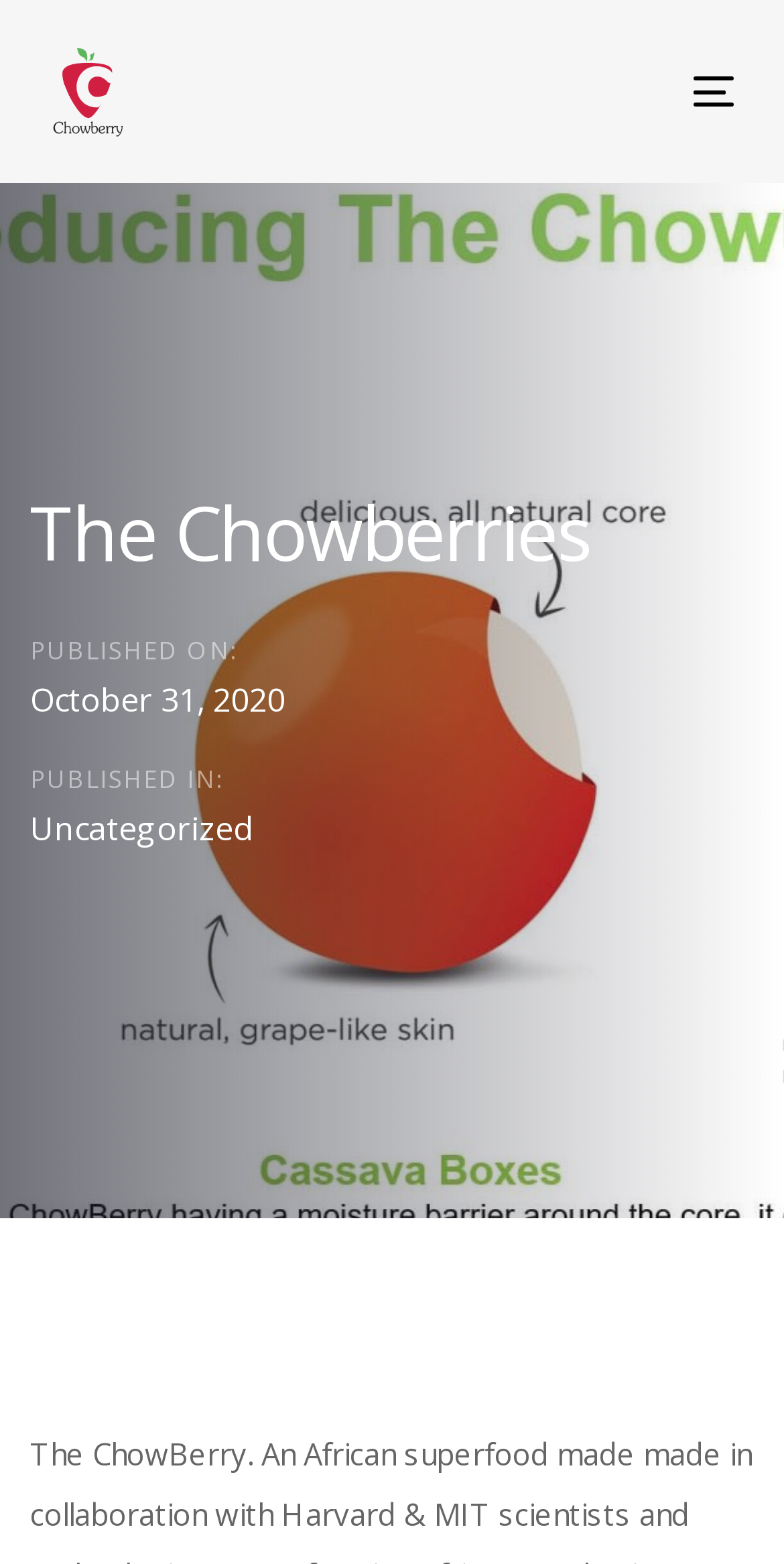What is the purpose of the button at the top right corner?
From the screenshot, provide a brief answer in one word or phrase.

Toggle navigation